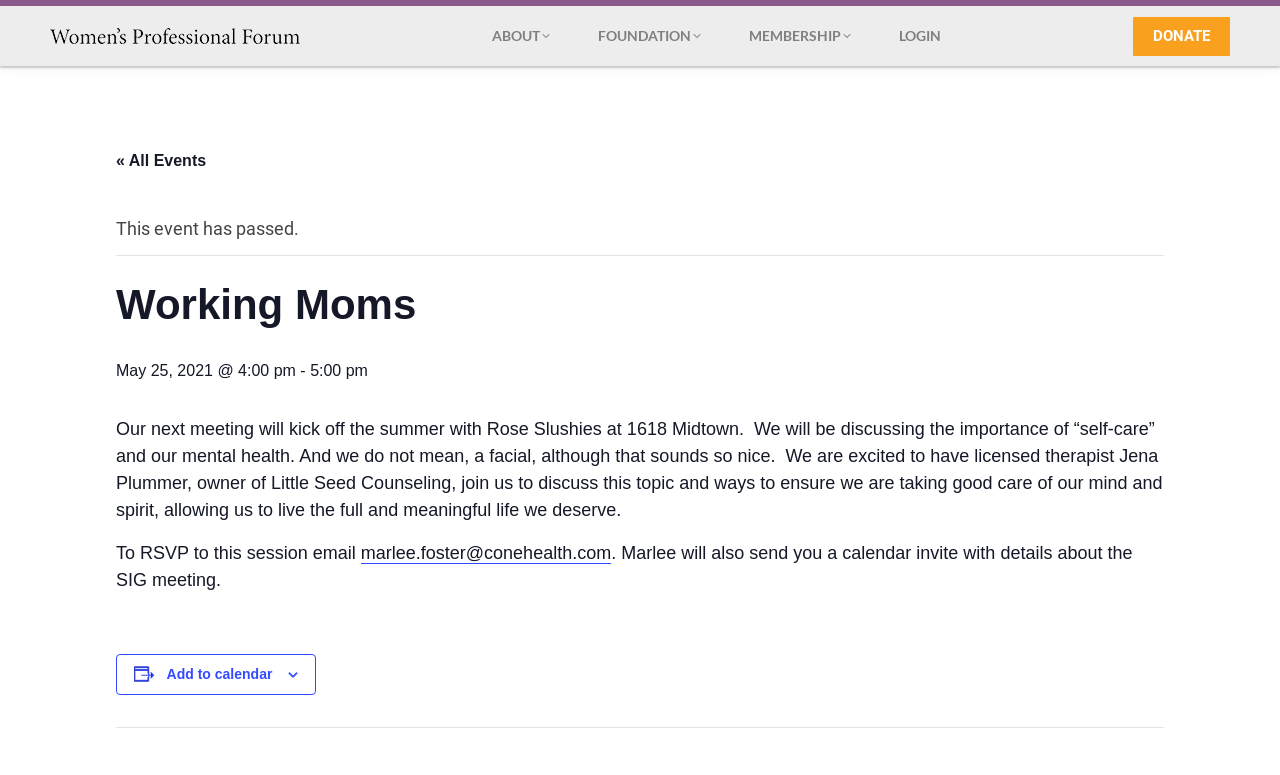Who is the guest speaker at the next meeting?
Look at the image and answer the question using a single word or phrase.

Jena Plummer